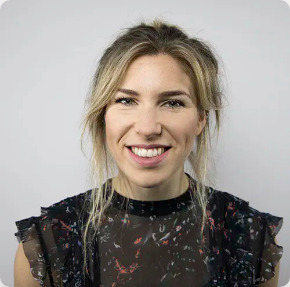Generate a detailed caption that describes the image.

The image features a smiling woman with long, light brown hair styled in loose waves. She is dressed in a black top with a floral print and ruffled sleeves, adding a touch of elegance to her appearance. Her warm expression exudes confidence and approachability. Beneath the image, she is identified as Hannah Hollis, holding the position of Product Director and based in London.